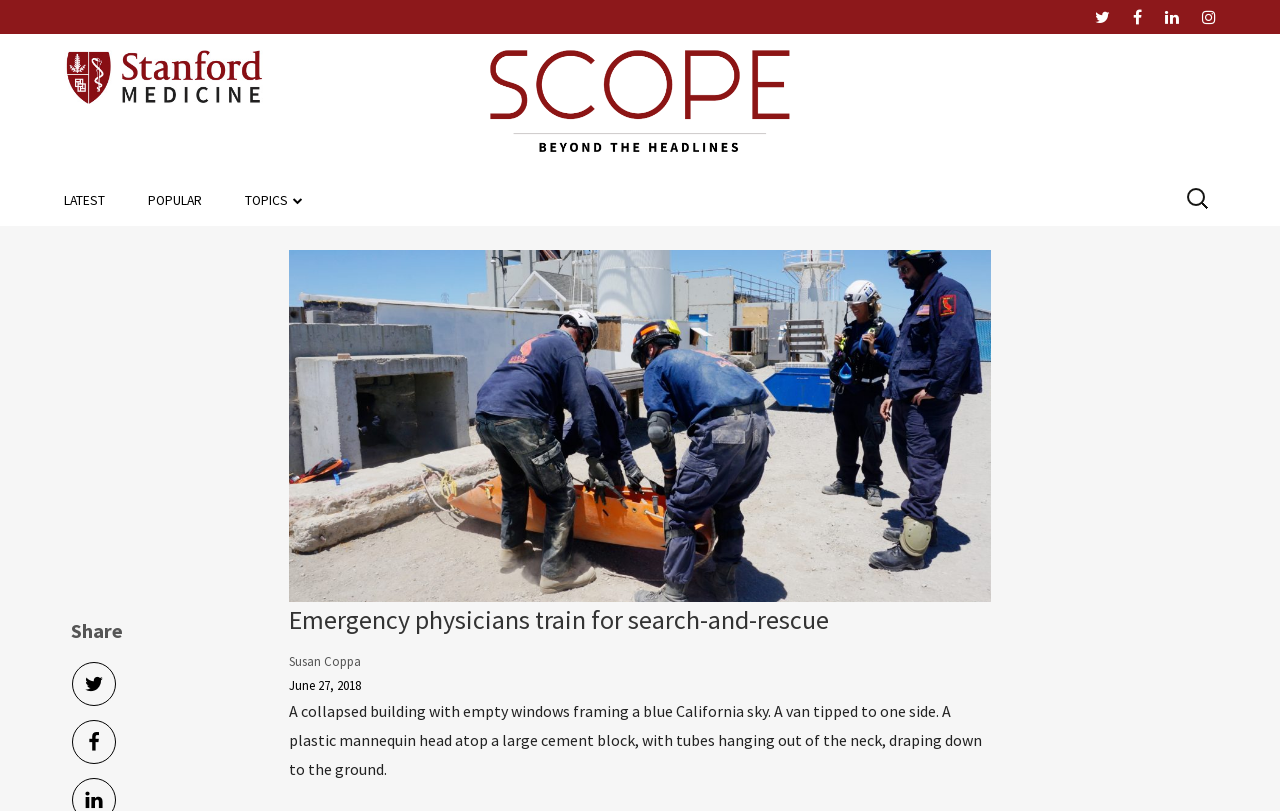Kindly determine the bounding box coordinates for the area that needs to be clicked to execute this instruction: "Search for something".

[0.923, 0.225, 0.95, 0.265]